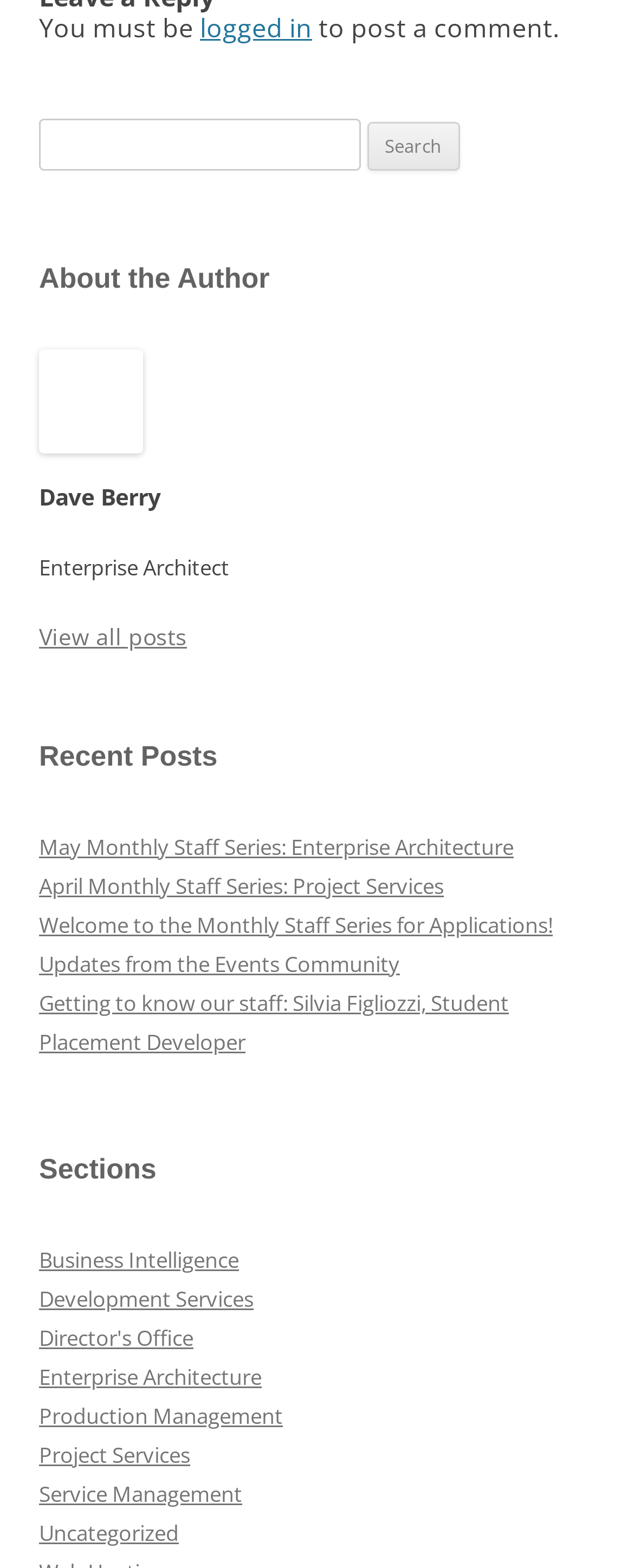How many sections are listed on the webpage?
Look at the image and answer with only one word or phrase.

9